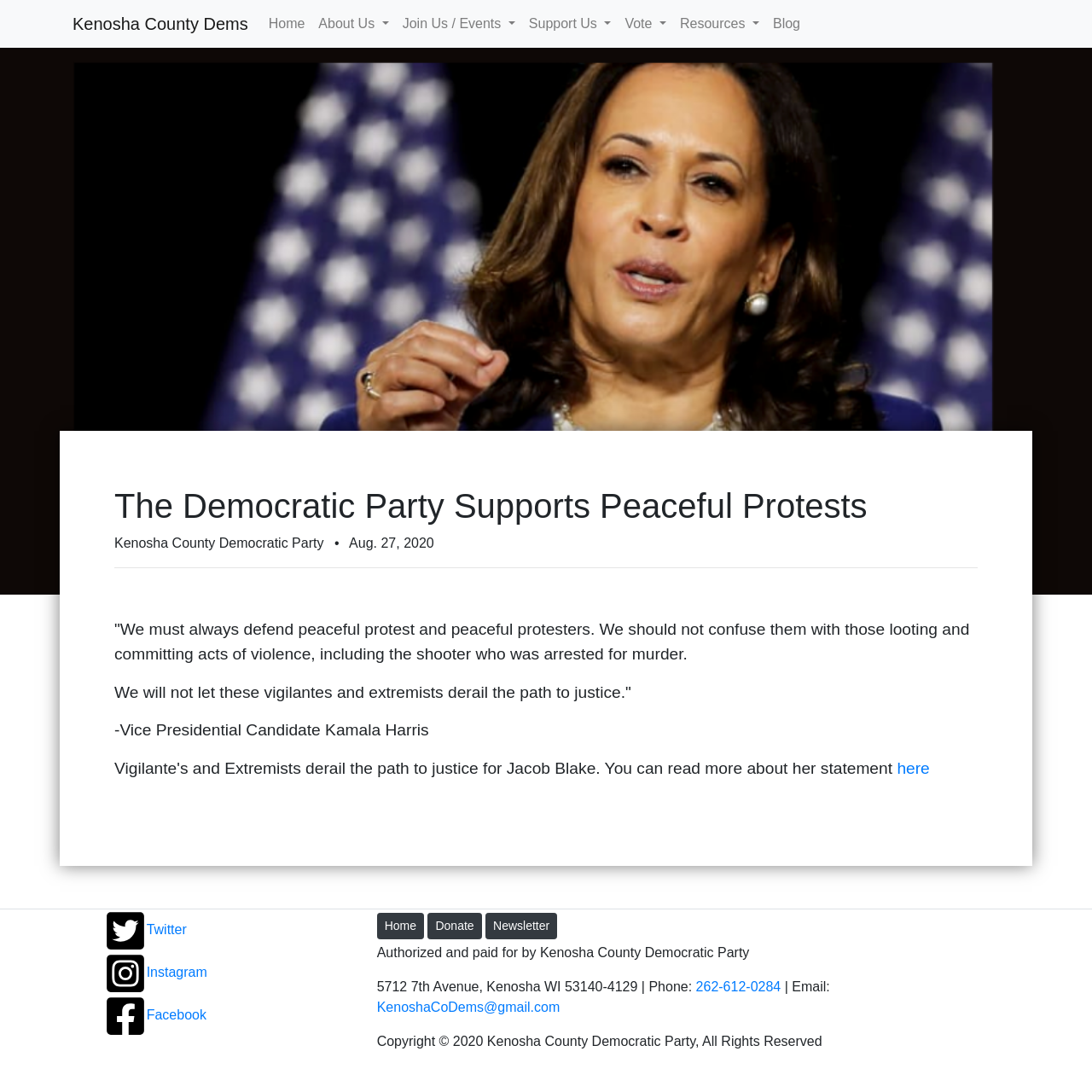How many buttons are there in the top navigation menu?
Refer to the image and answer the question using a single word or phrase.

5